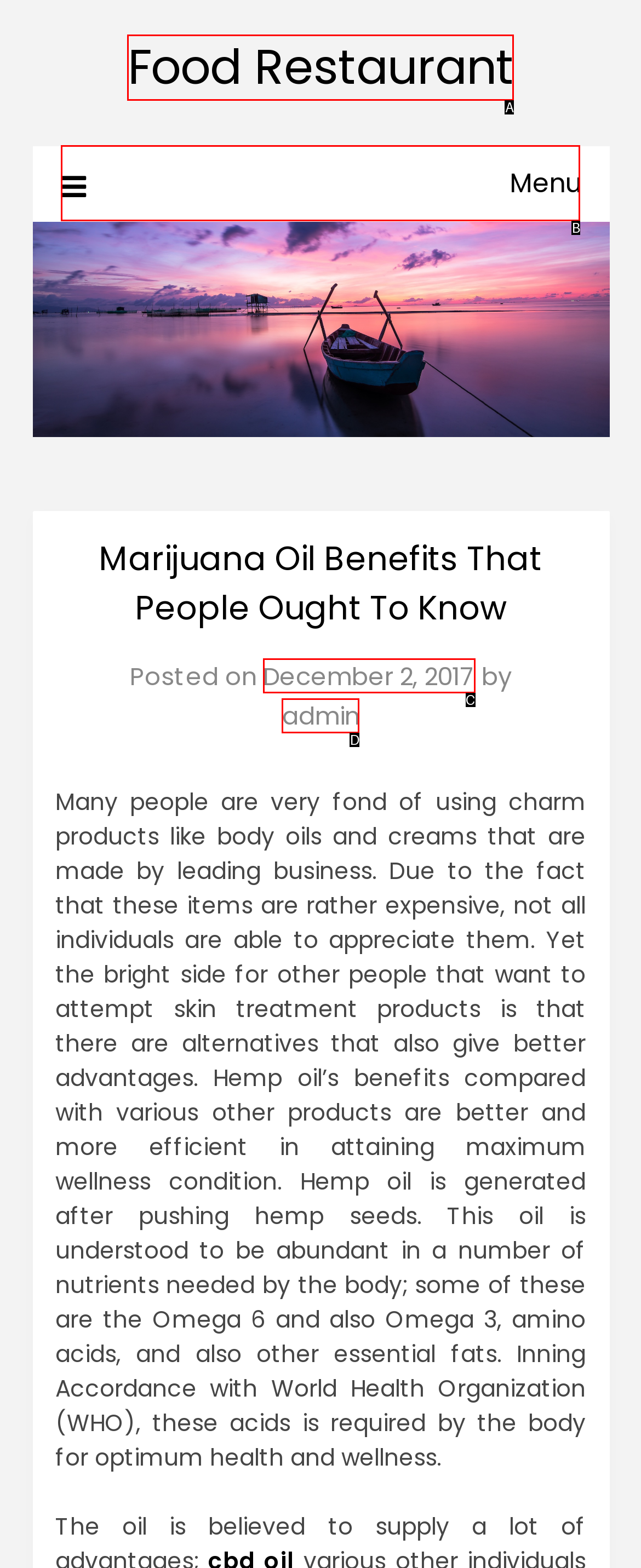Identify the bounding box that corresponds to: Menu
Respond with the letter of the correct option from the provided choices.

B